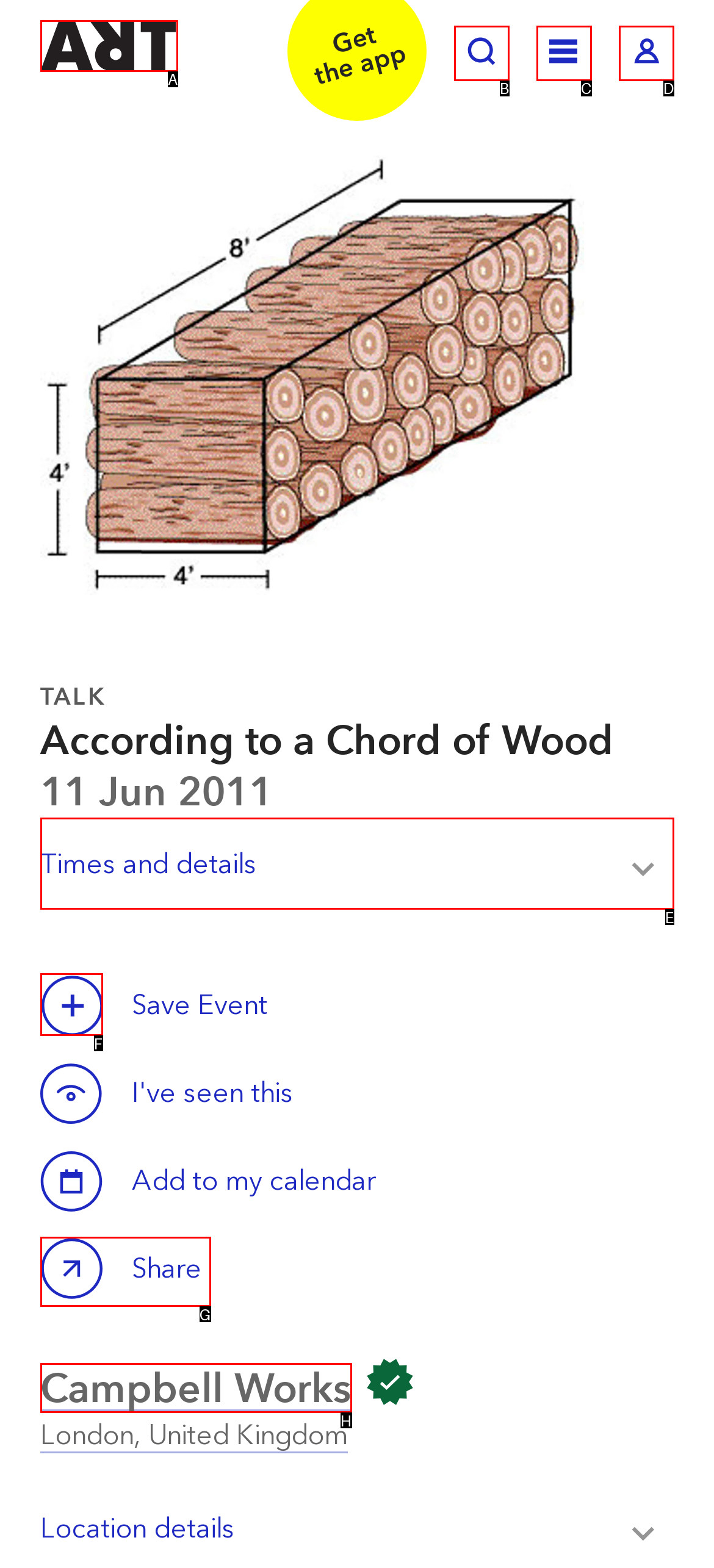Given the description: Save this event, identify the HTML element that fits best. Respond with the letter of the correct option from the choices.

F